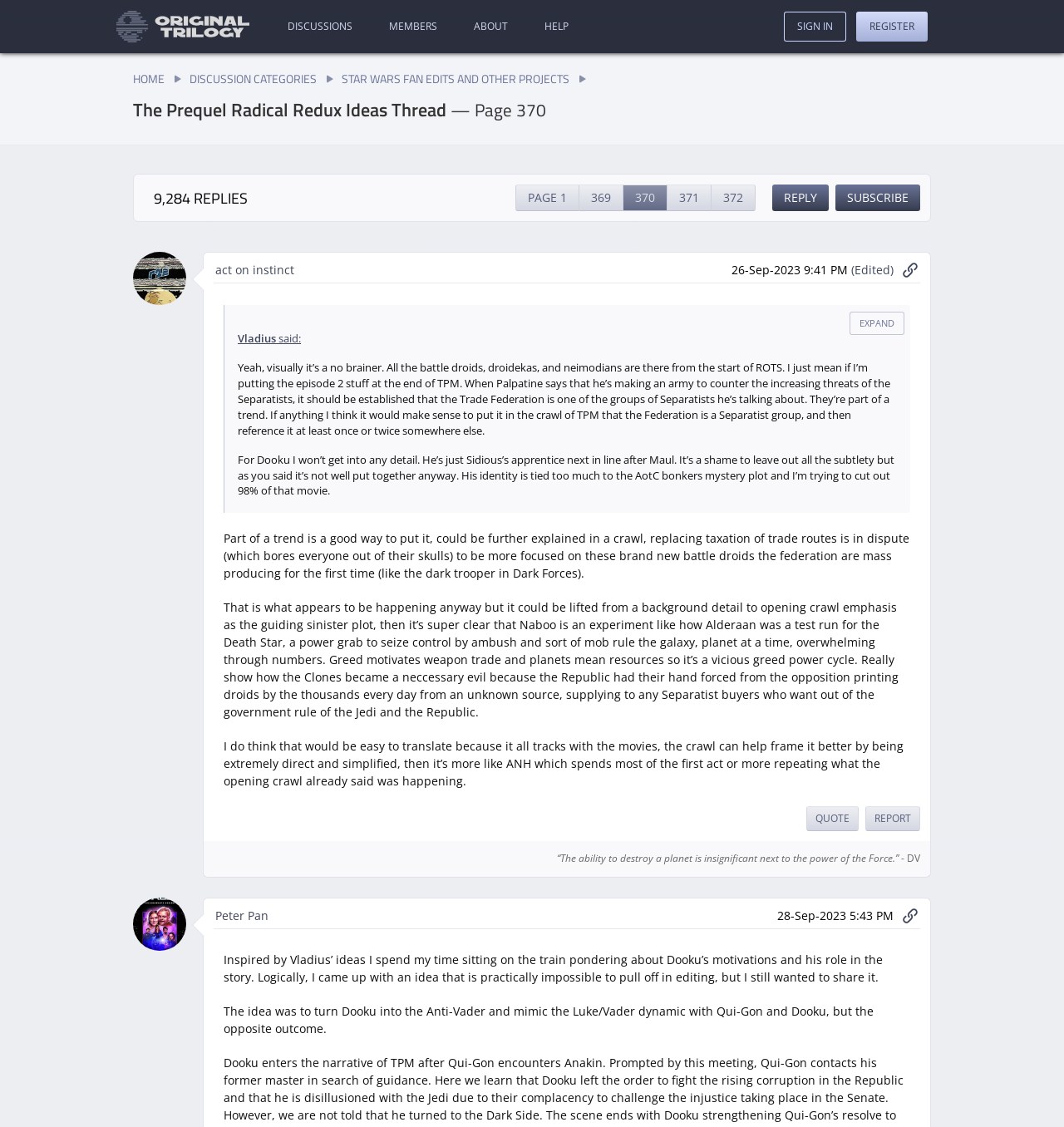Find the bounding box coordinates of the UI element according to this description: "act on instinct".

[0.202, 0.233, 0.277, 0.247]